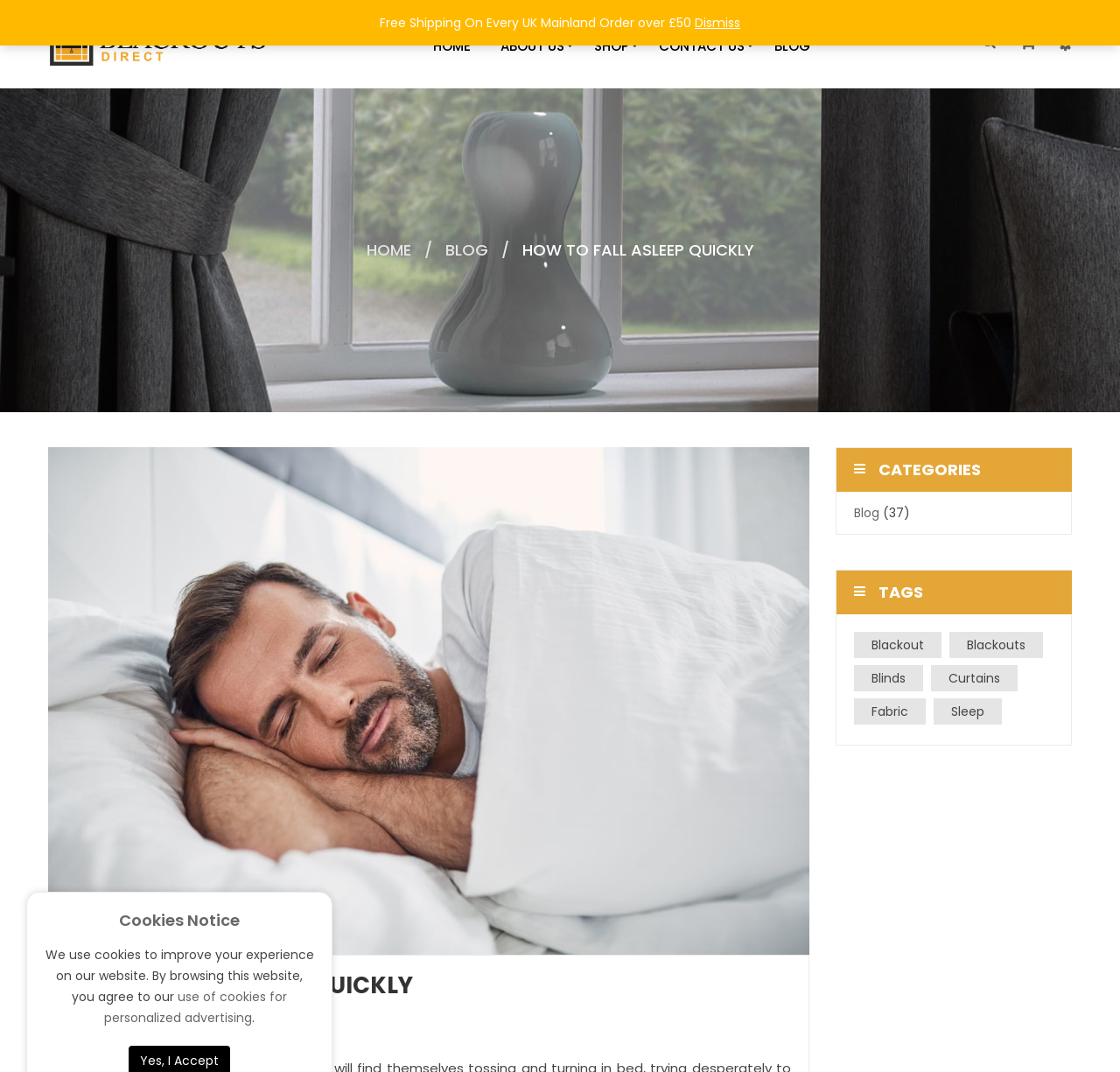Based on what you see in the screenshot, provide a thorough answer to this question: What is the author of the blog post?

I found the author of the blog post by looking at the link element with the content 'Alison Sheppard' located below the main heading, which is also indicated as the author.